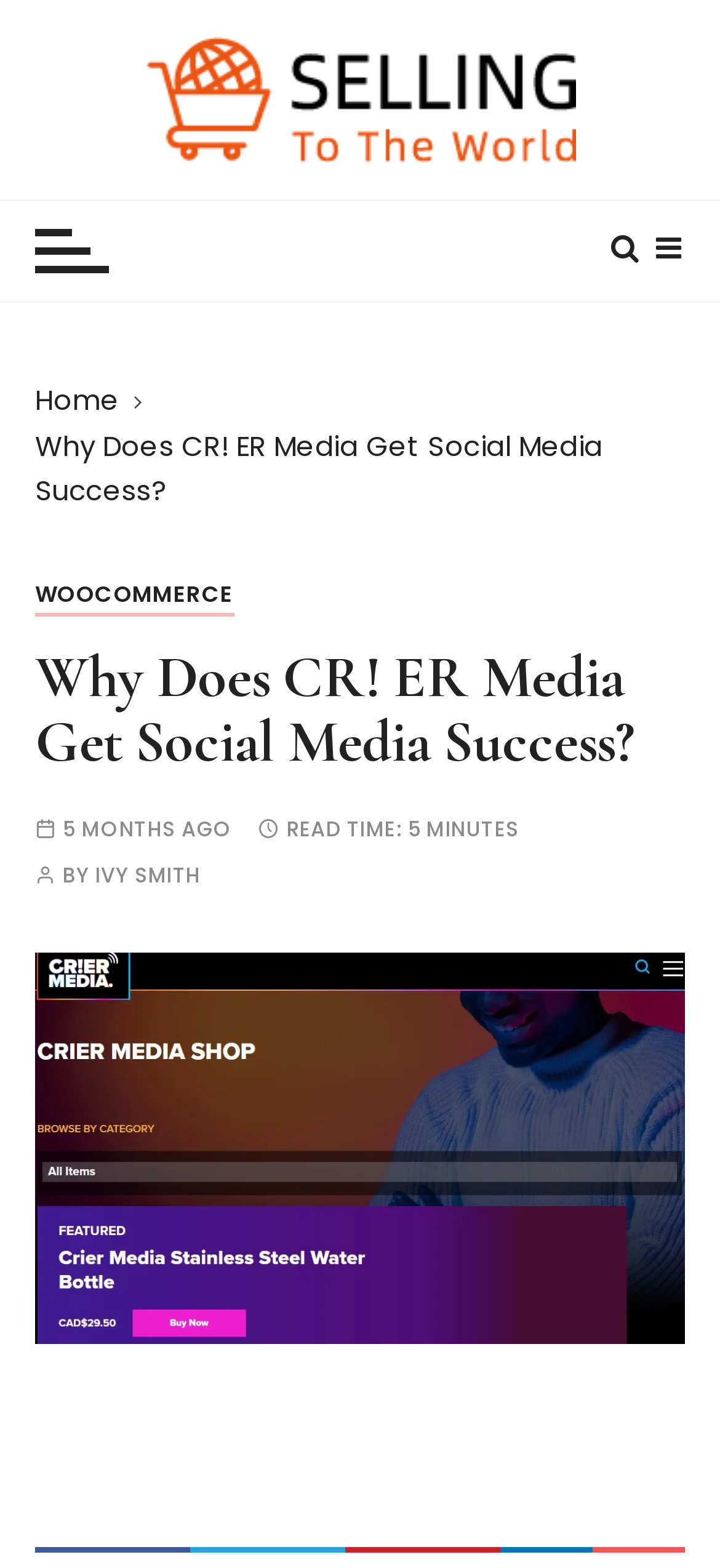Produce an elaborate caption capturing the essence of the webpage.

The webpage is an article review about CR! ER Media's success in social media, specifically targeting entrepreneurs who want to establish a thriving online store. 

At the top, there is a logo or brand image "Selling To The World" with a corresponding link, taking up a significant portion of the top section. Below it, there are two buttons positioned side by side, likely for navigation or subscription purposes.

On the left side, there is a navigation menu or breadcrumbs section, which contains links to "Home", the current article "Why Does CR! ER Media Get Social Media Success?", and "WOOCOMMERCE". 

The main content of the article starts with a heading that matches the title of the webpage. Below the heading, there are some metadata about the article, including the publication date "5 MONTHS AGO", the read time "5 MINUTES", and the author "IVY SMITH". 

The article's main body is accompanied by a large figure or image that takes up most of the width, likely an illustration or a screenshot related to the article's content. 

At the very bottom, there is a footer section, although its content is not explicitly described in the accessibility tree.